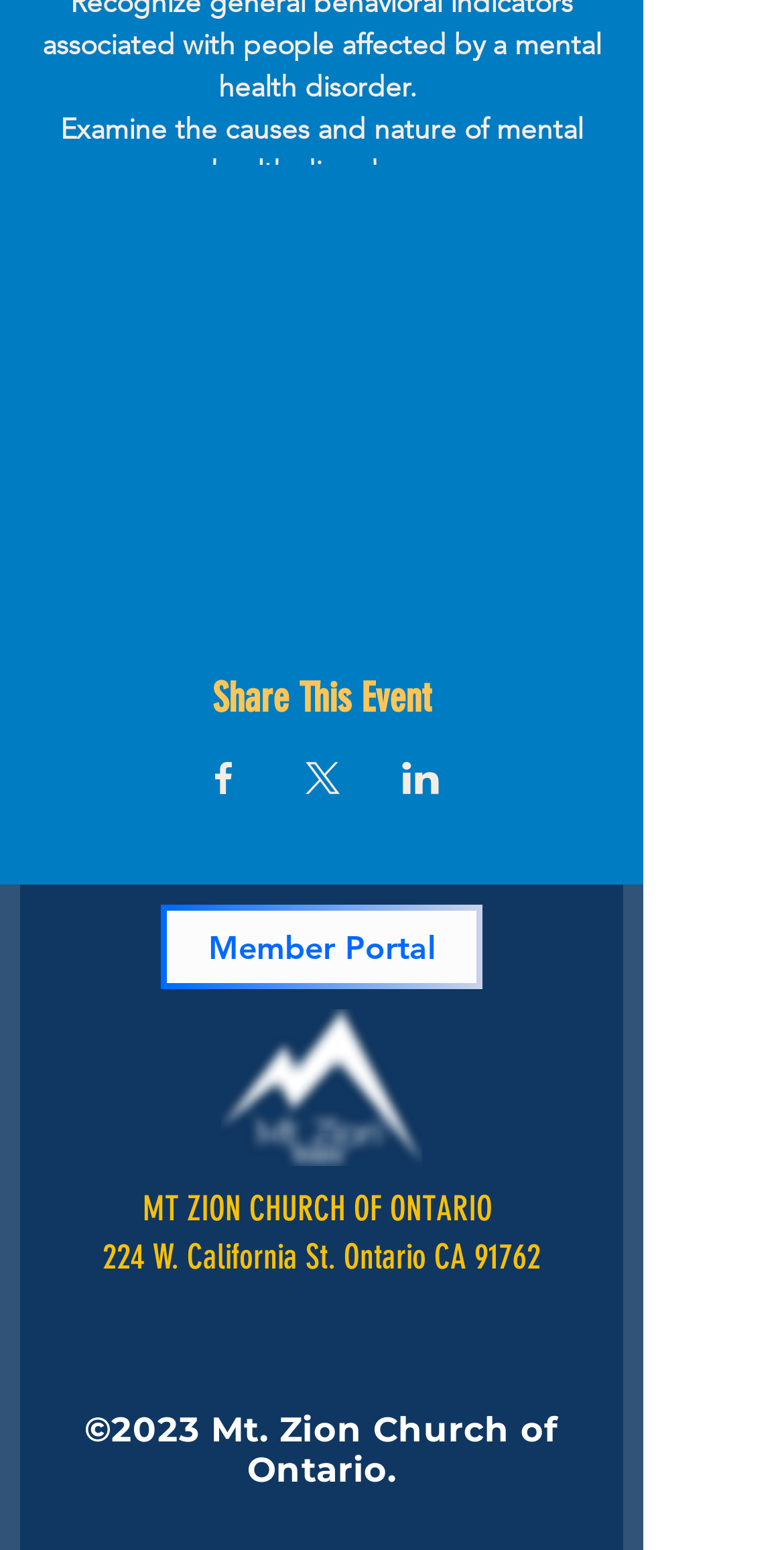Highlight the bounding box coordinates of the element you need to click to perform the following instruction: "Go to Instagram."

[0.221, 0.842, 0.279, 0.872]